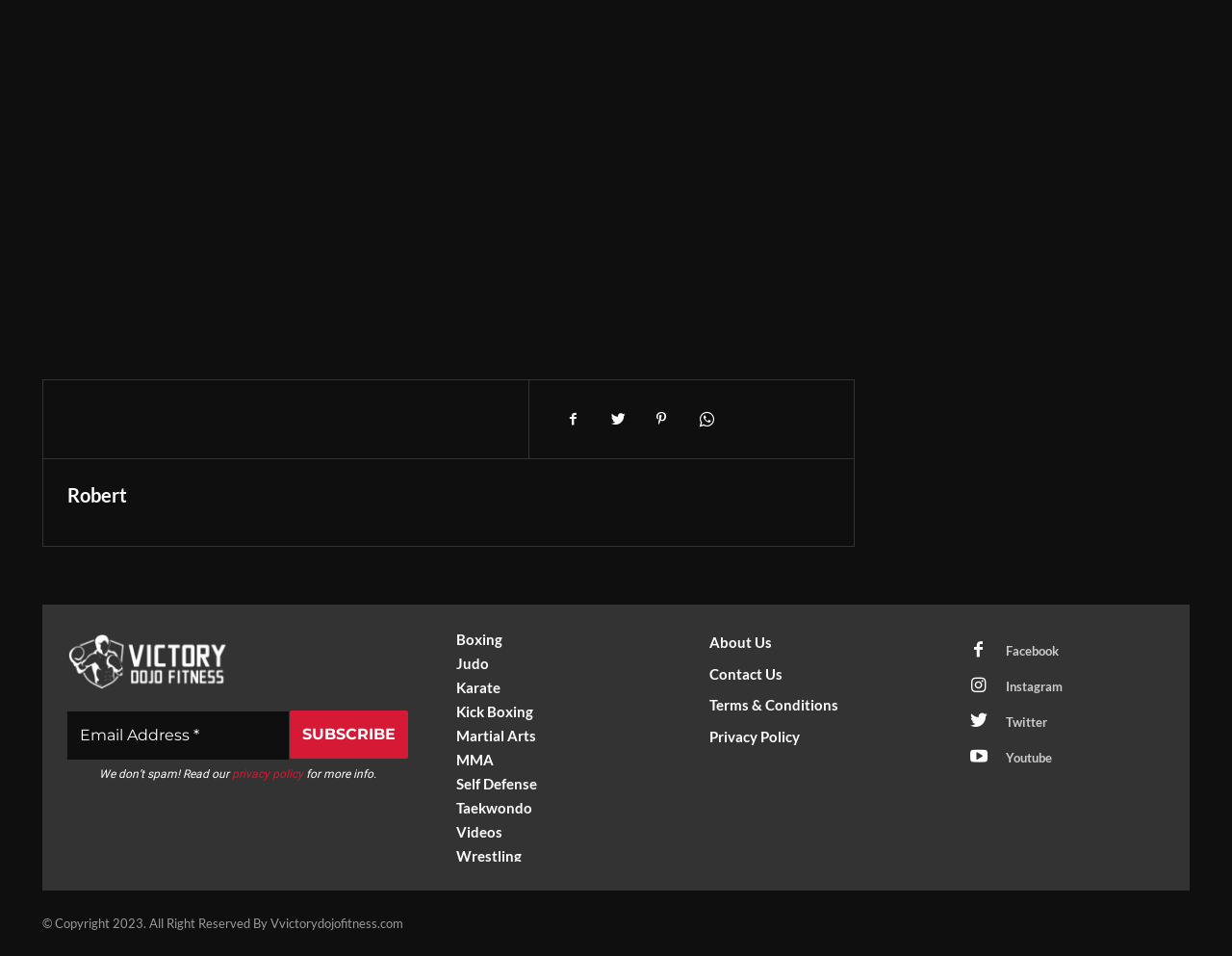Please identify the bounding box coordinates of the clickable area that will allow you to execute the instruction: "Click the Facebook link".

[0.816, 0.671, 0.859, 0.69]